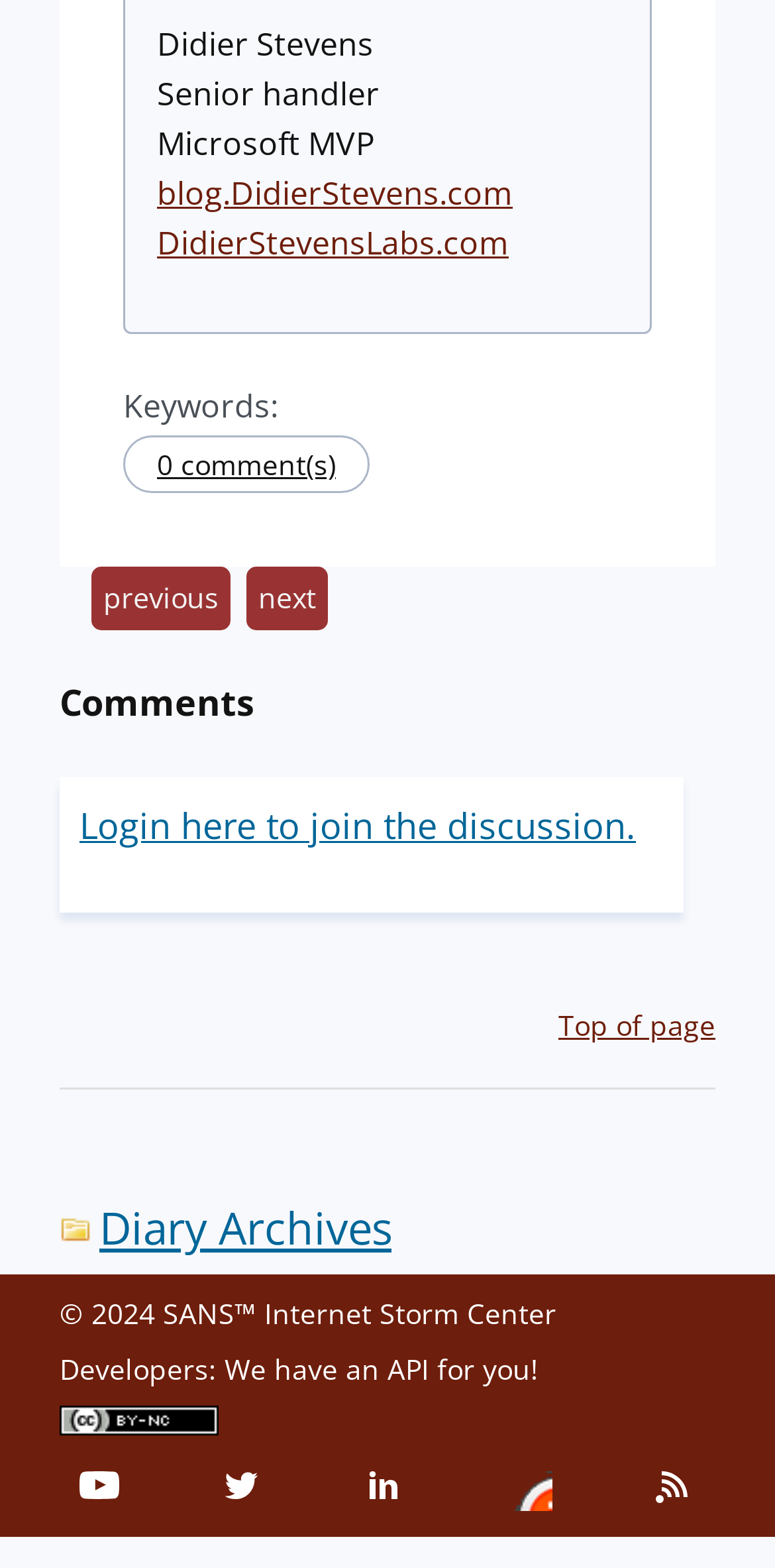What is the copyright year of the website?
Please answer the question with as much detail as possible using the screenshot.

The copyright year of the website can be found in the static text element '© 2024 SANS™ Internet Storm Center' located near the bottom of the webpage, which indicates the year the website's content was copyrighted.